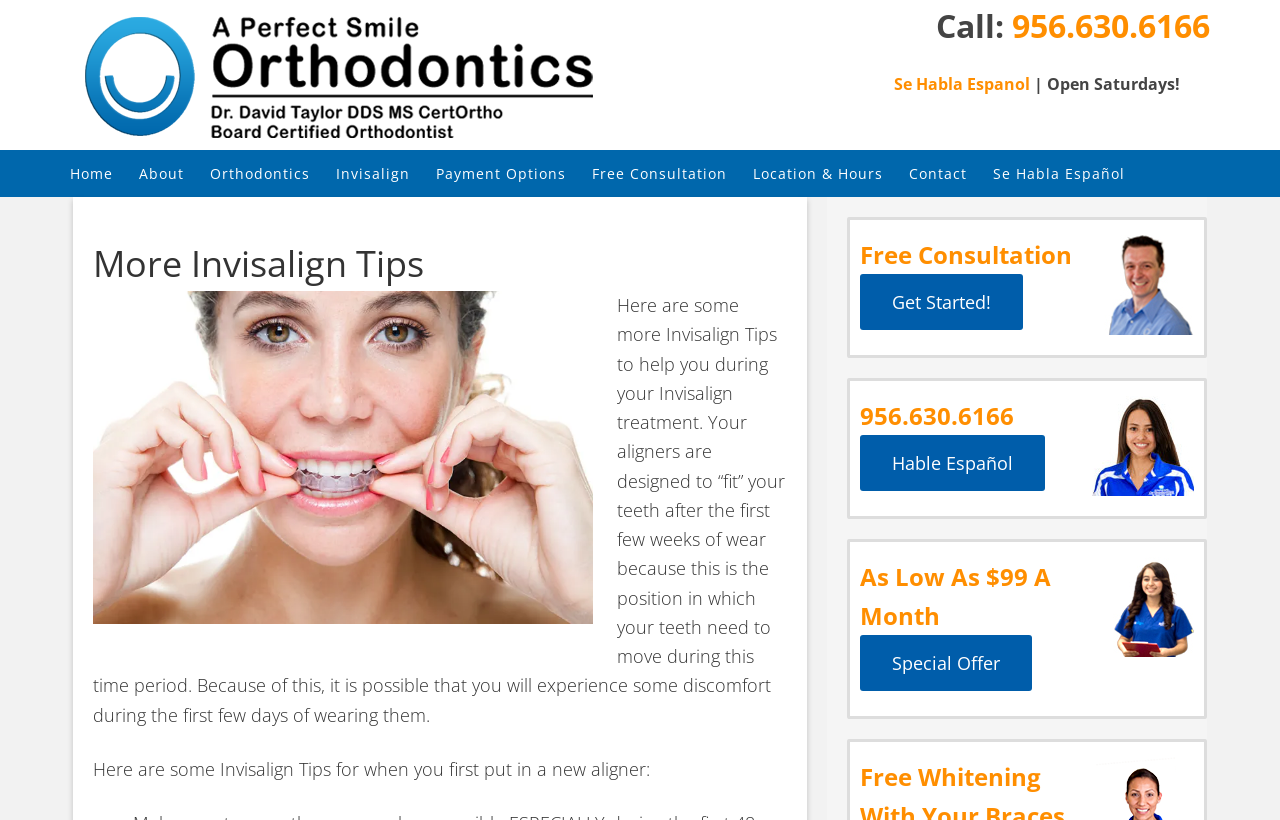Please locate the clickable area by providing the bounding box coordinates to follow this instruction: "Call the phone number".

[0.791, 0.005, 0.945, 0.057]